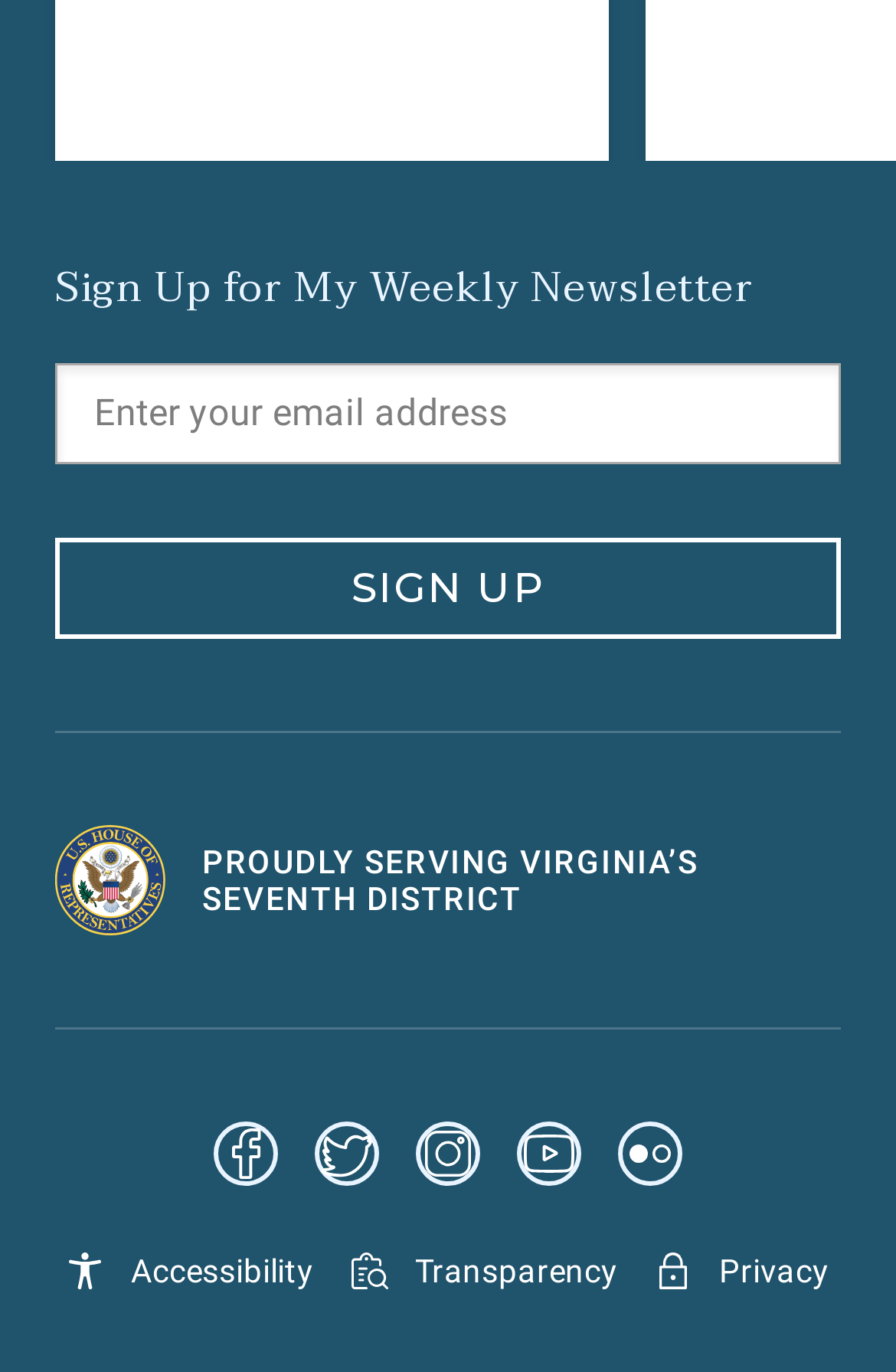For the element described, predict the bounding box coordinates as (top-left x, top-left y, bottom-right x, bottom-right y). All values should be between 0 and 1. Element description: aria-label="Facebook"

[0.238, 0.817, 0.31, 0.879]